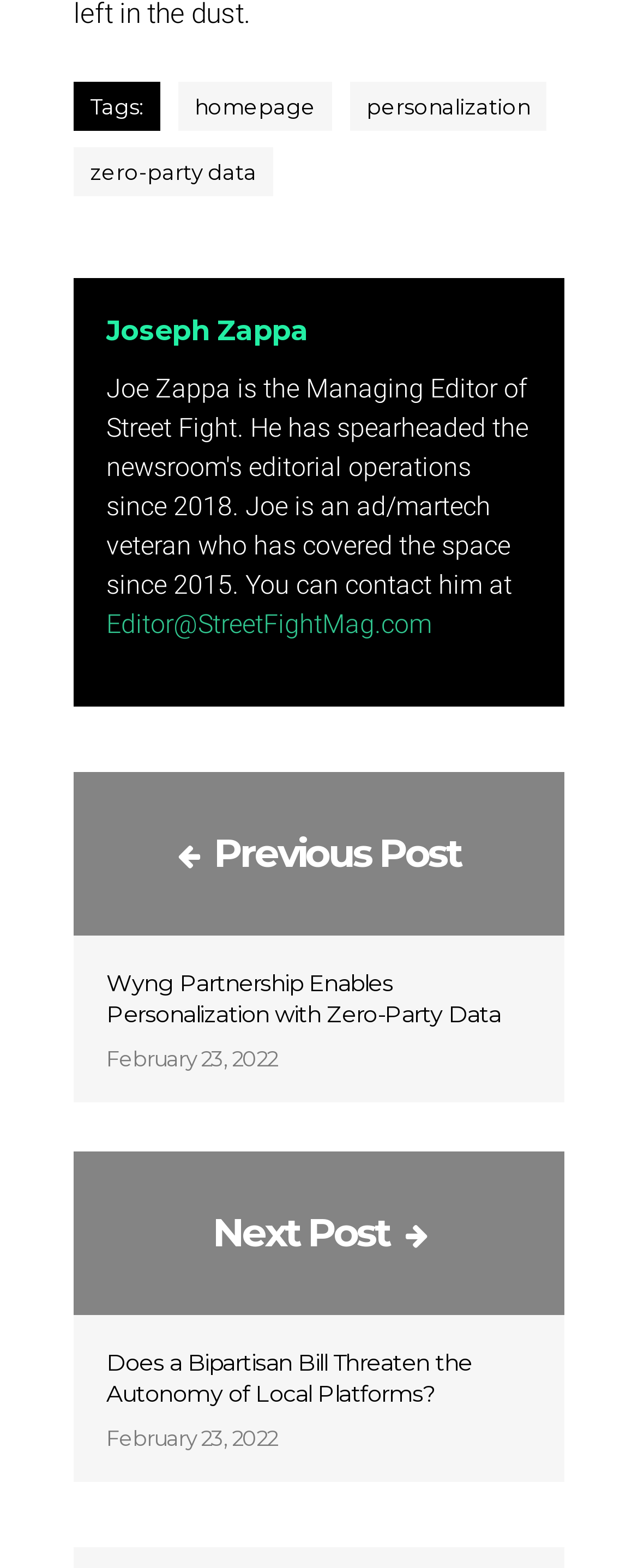Use a single word or phrase to answer the question:
What is the date of the current post?

February 23, 2022